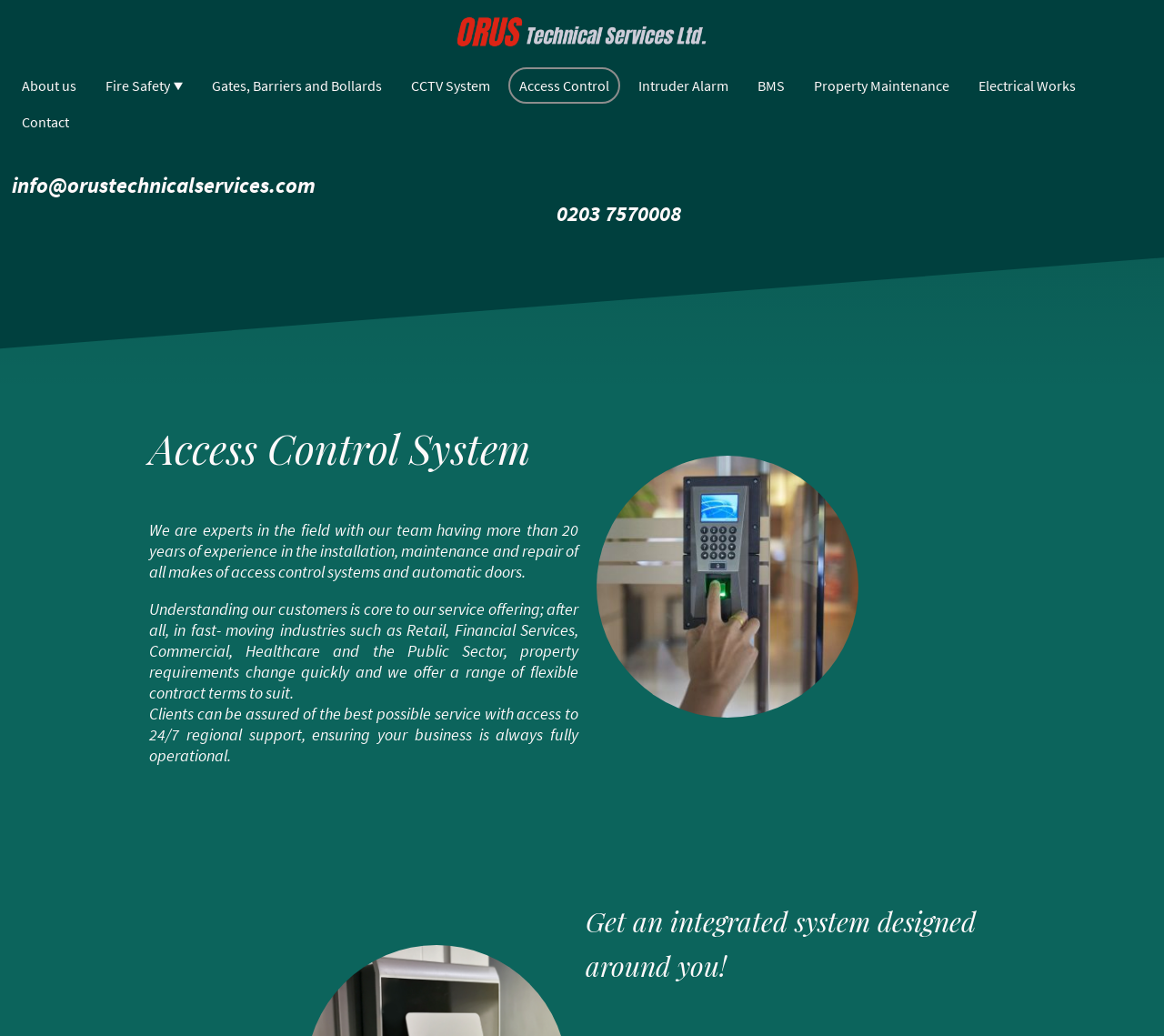What kind of support is available to clients? Analyze the screenshot and reply with just one word or a short phrase.

24/7 regional support